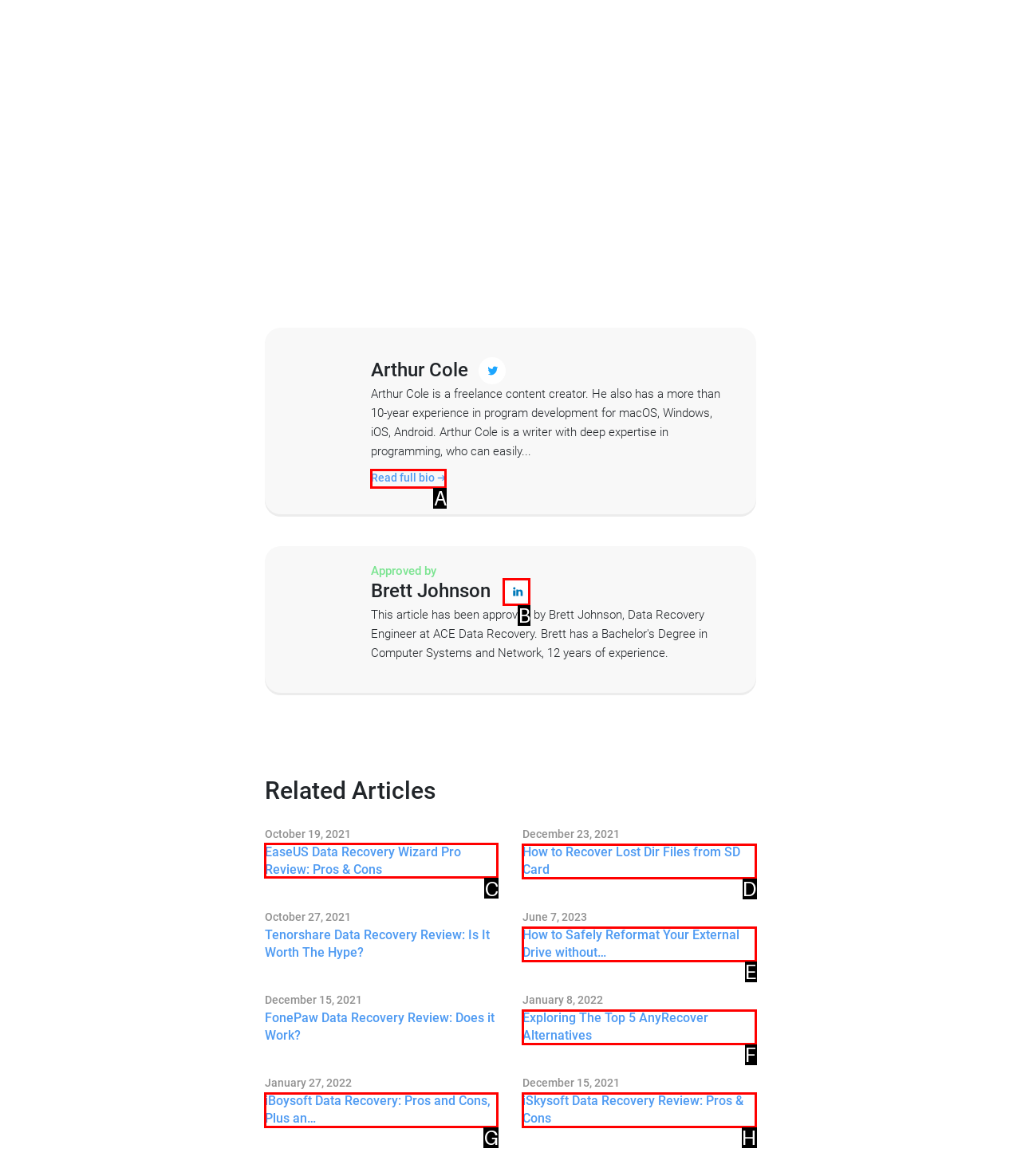Which lettered option should be clicked to perform the following task: Read the article about EaseUS Data Recovery Wizard Pro Review
Respond with the letter of the appropriate option.

C